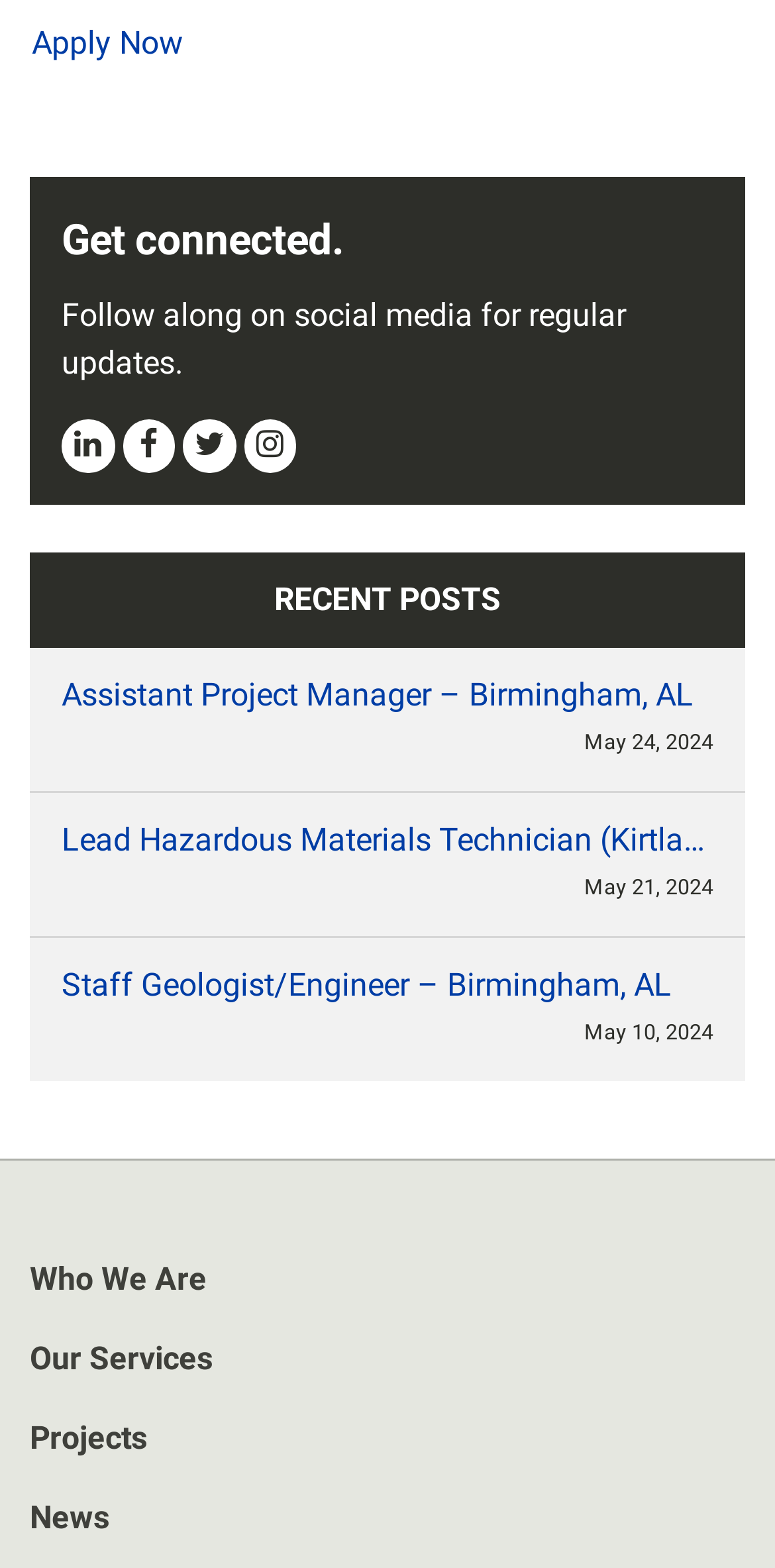What is the purpose of the 'Apply Now' button?
Make sure to answer the question with a detailed and comprehensive explanation.

The purpose of the 'Apply Now' button can be inferred by its location at the top of the webpage and its text, which suggests that it is a call-to-action for users to apply for a job or a position.